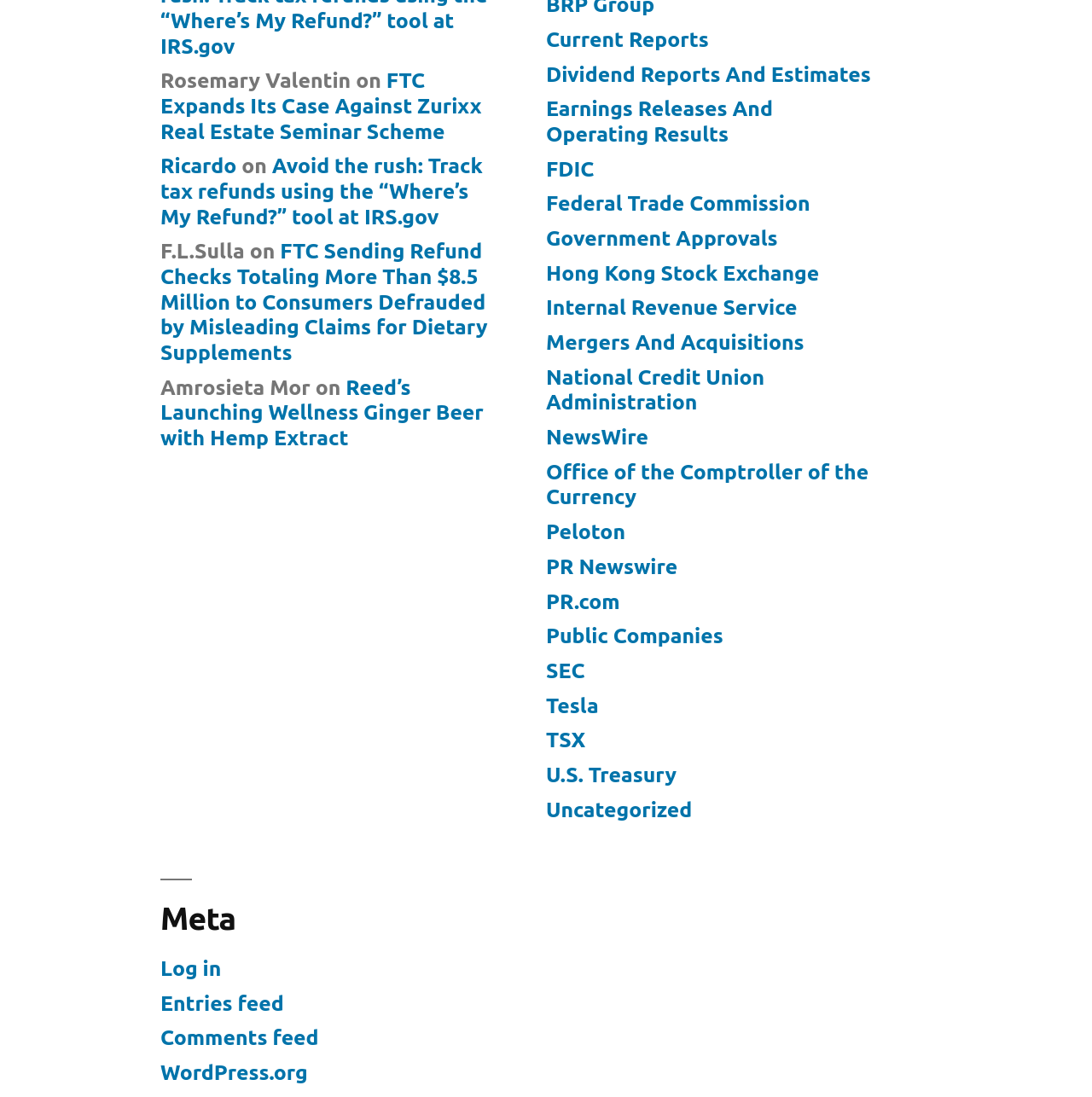What is the purpose of the 'Log in' link?
Please craft a detailed and exhaustive response to the question.

The 'Log in' link is likely provided for users who have an account on the website, allowing them to log in and access restricted content or features.